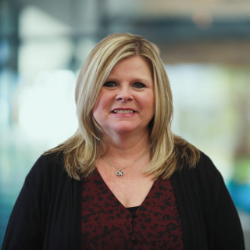What is Connie wearing over her burgundy top?
Please describe in detail the information shown in the image to answer the question.

According to the caption, Connie is wearing a black cardigan over a burgundy top with a subtle pattern, suggesting that the cardigan is the outer layer of her attire.